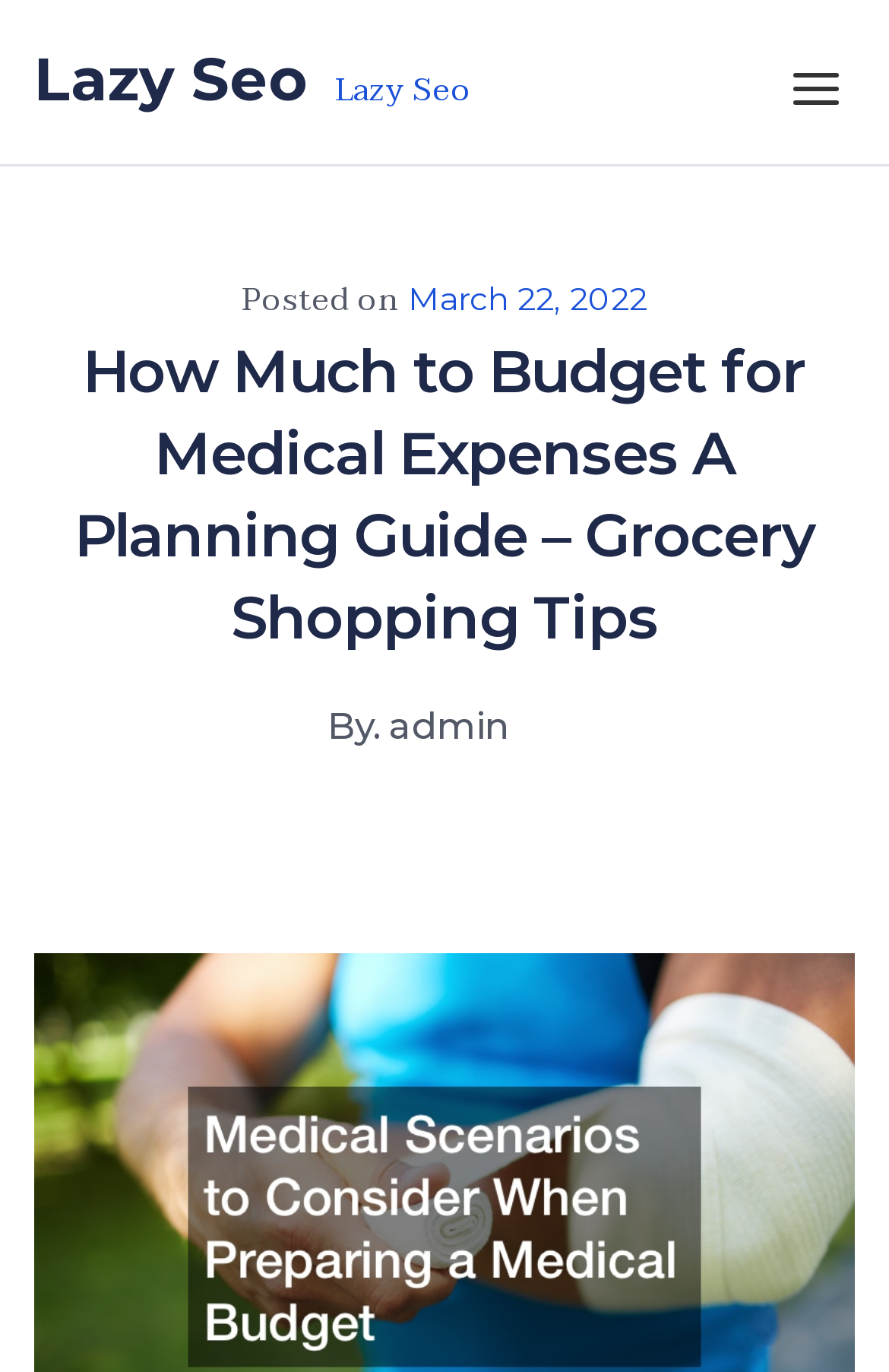Give a detailed account of the webpage.

The webpage is about a planning guide for budgeting medical expenses. At the top left, there is a link to "Lazy Seo" with a heading of the same name. Below this, on the right side, there is a button with a "Posted on" label, followed by a link to the date "March 22, 2022". 

The main heading of the webpage, "How Much to Budget for Medical Expenses A Planning Guide – Grocery Shopping Tips", is located below the "Lazy Seo" link, spanning across the top of the page. 

Further down, there is a link to the author "By. admin" on the left side, and another link at the bottom right corner of the page. The webpage appears to be an article or blog post, with the main content likely located below the heading and author information.